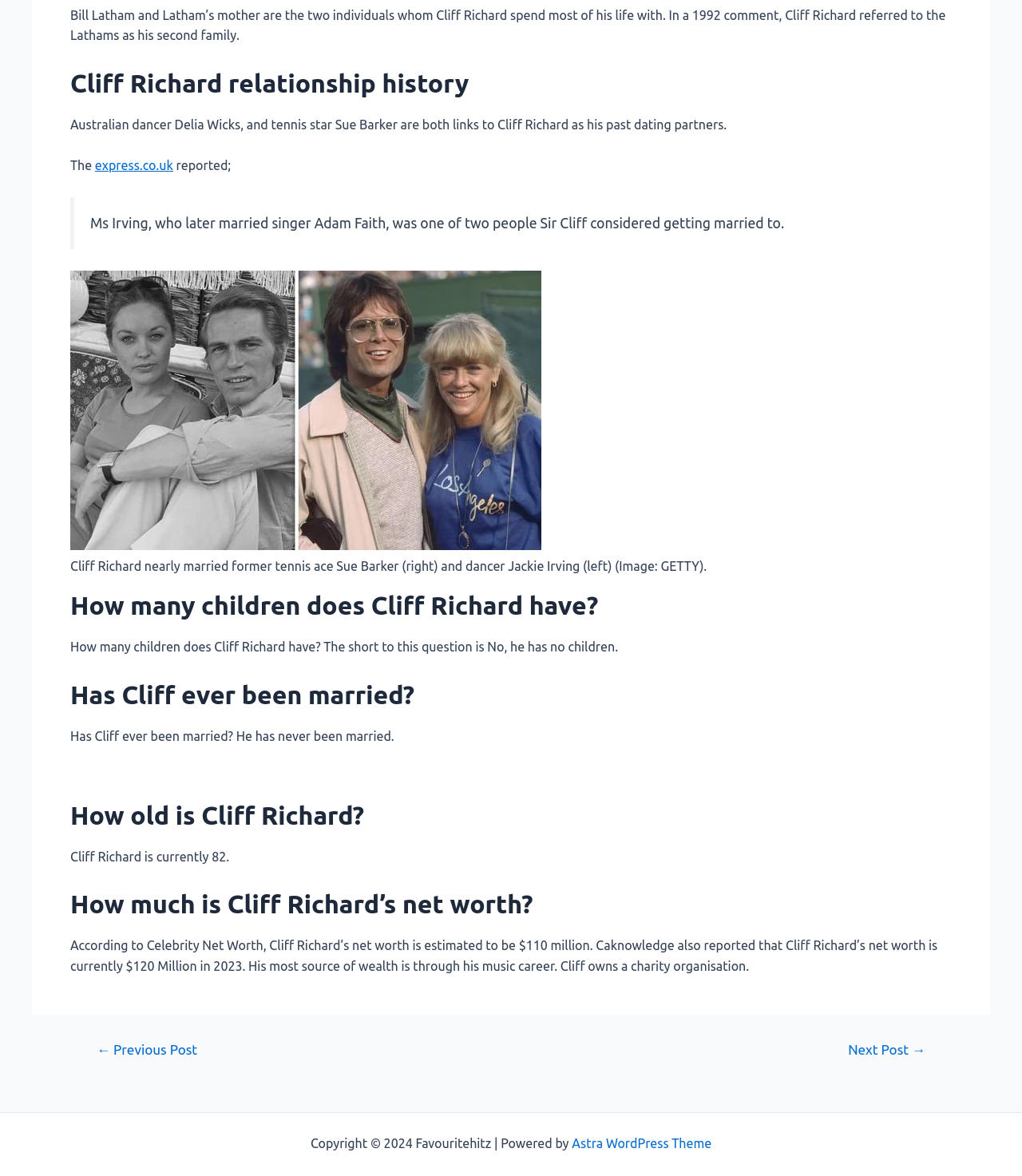Answer the question using only a single word or phrase: 
What is Cliff Richard's net worth?

$110-120 million